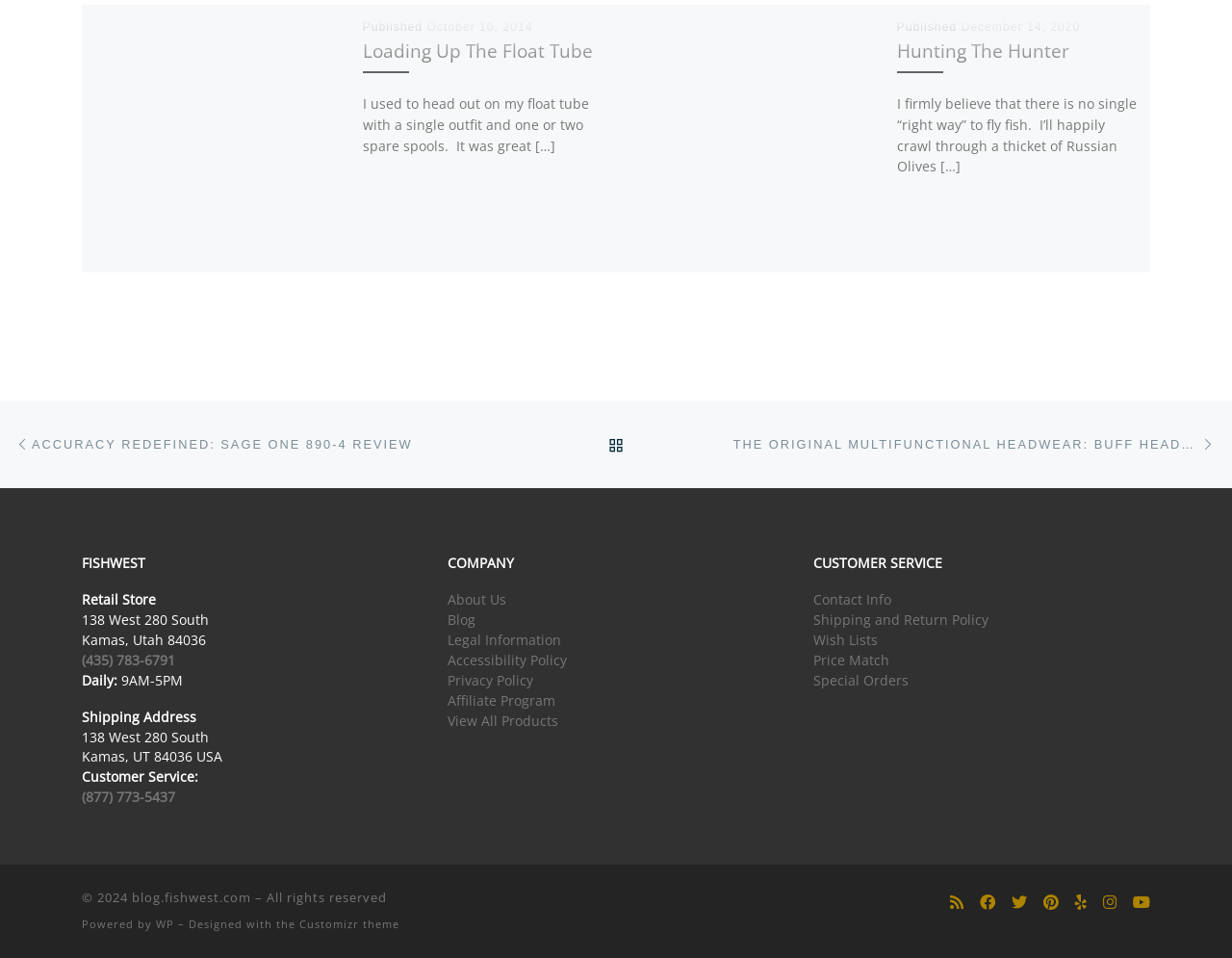Respond with a single word or phrase for the following question: 
What is the address of the shipping address?

138 West 280 South, Kamas, UT 84036 USA